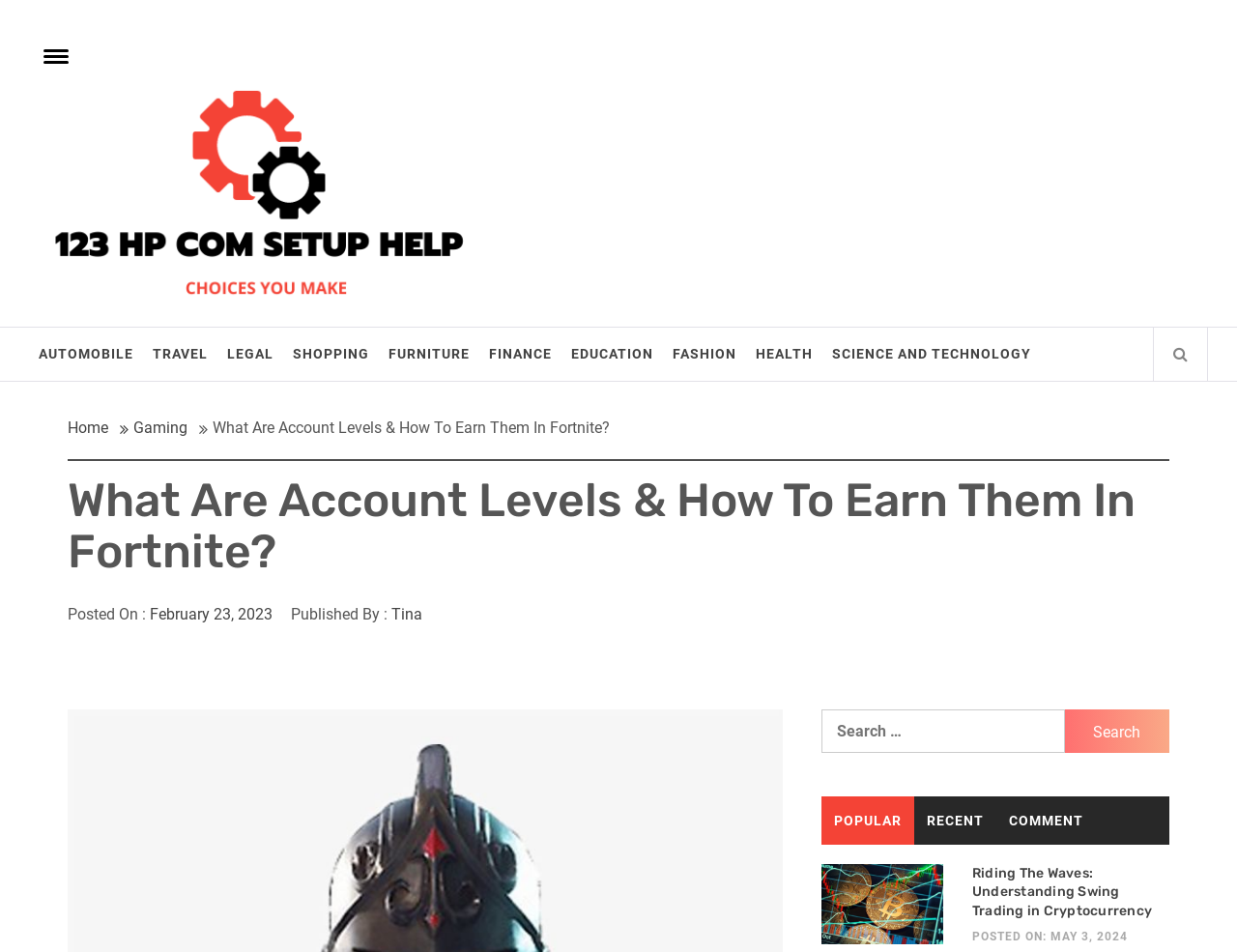Please identify the bounding box coordinates of the area I need to click to accomplish the following instruction: "Click on the '123 HP Com Setup Help' link".

[0.012, 0.088, 0.405, 0.144]